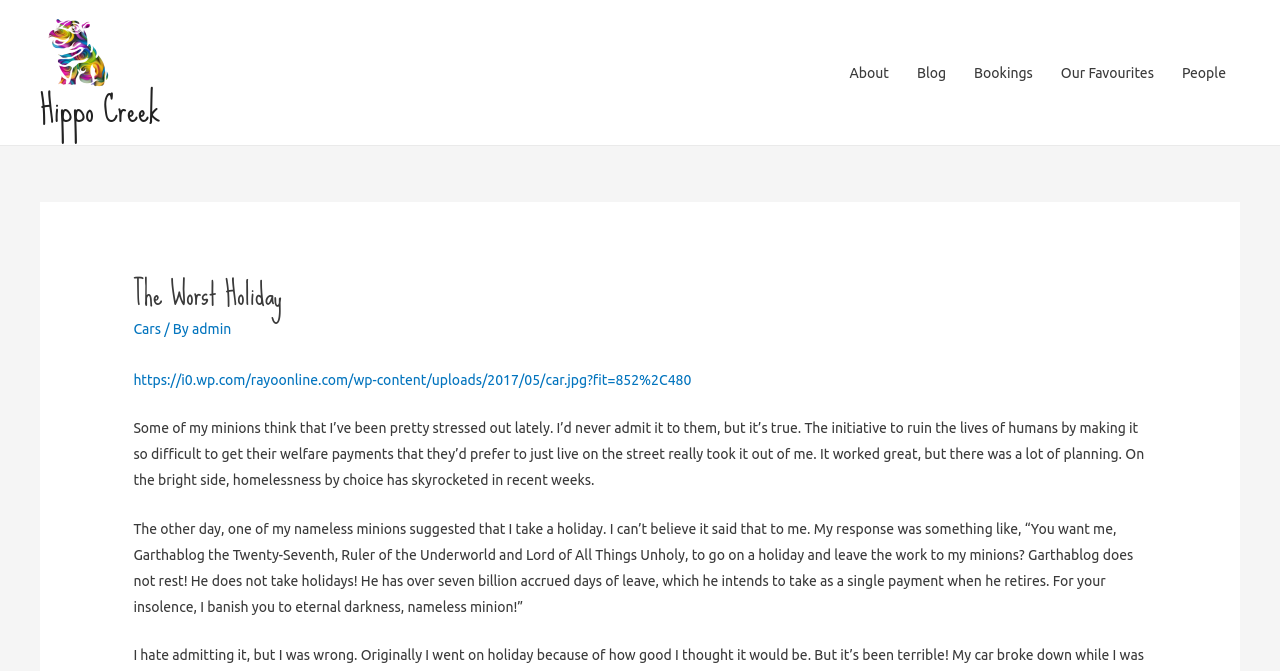Extract the main heading text from the webpage.

The Worst Holiday